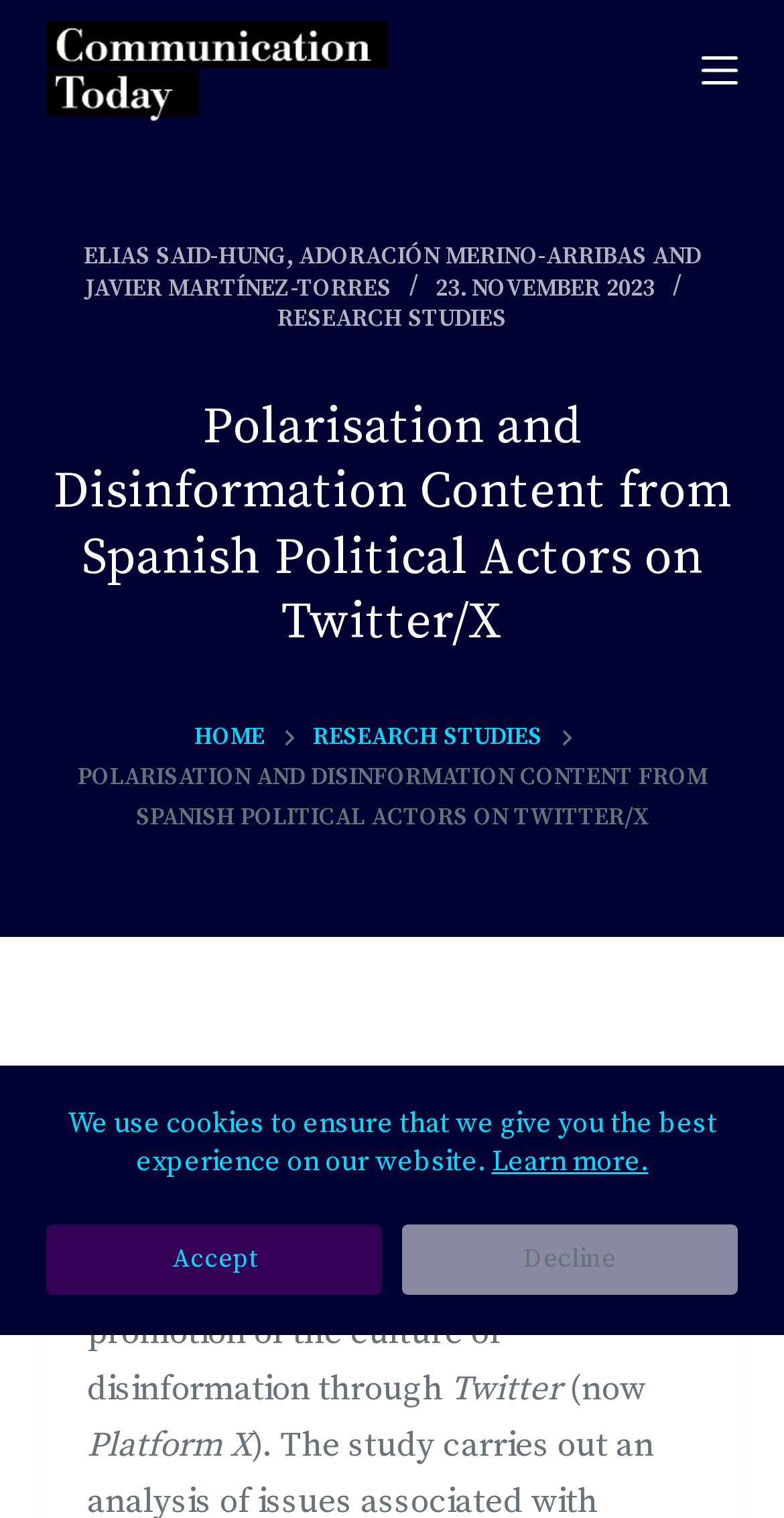Determine the bounding box coordinates for the area you should click to complete the following instruction: "go to home page".

[0.247, 0.473, 0.337, 0.499]